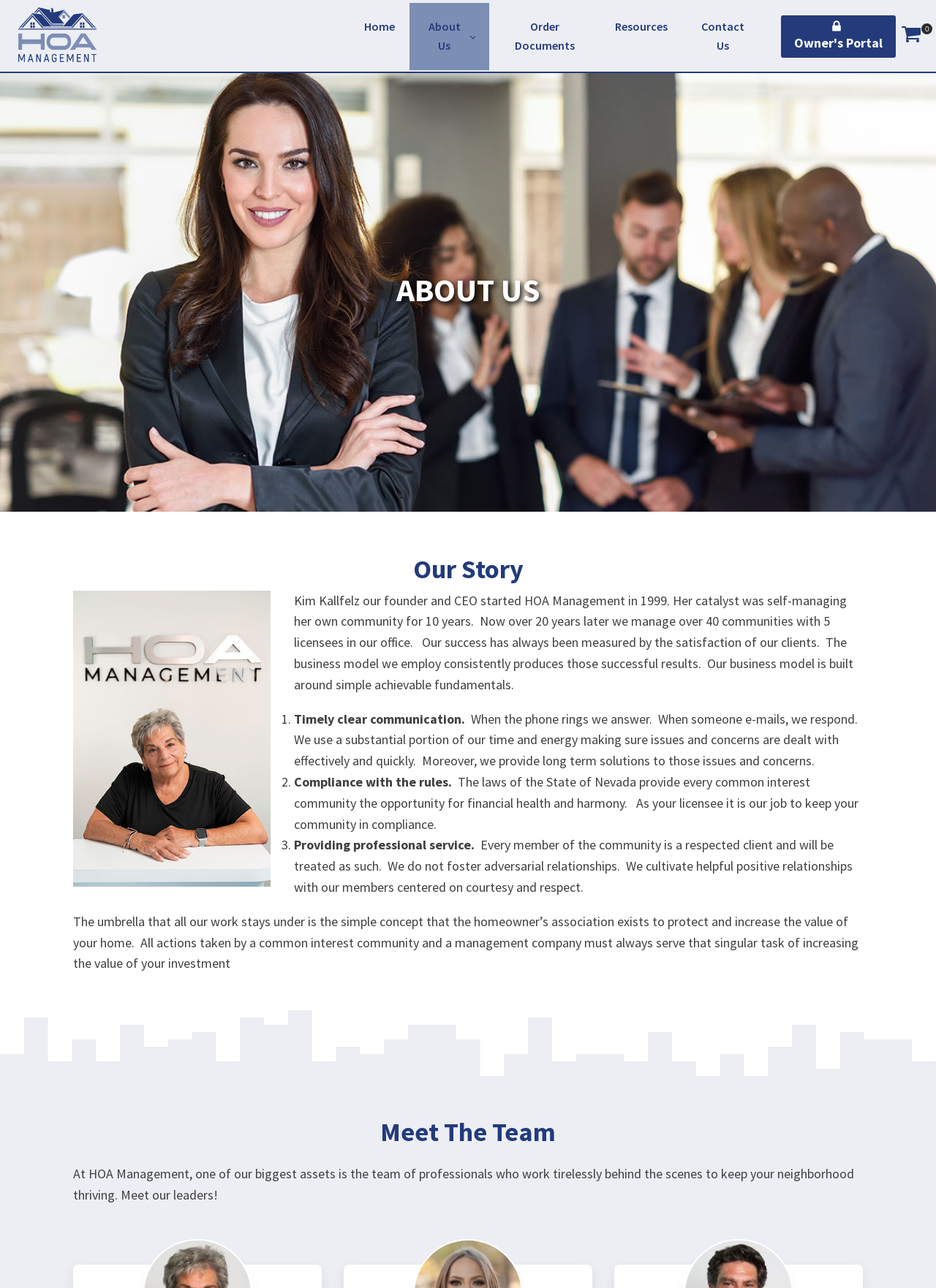How many communities does HOA Management manage?
Relying on the image, give a concise answer in one word or a brief phrase.

Over 40